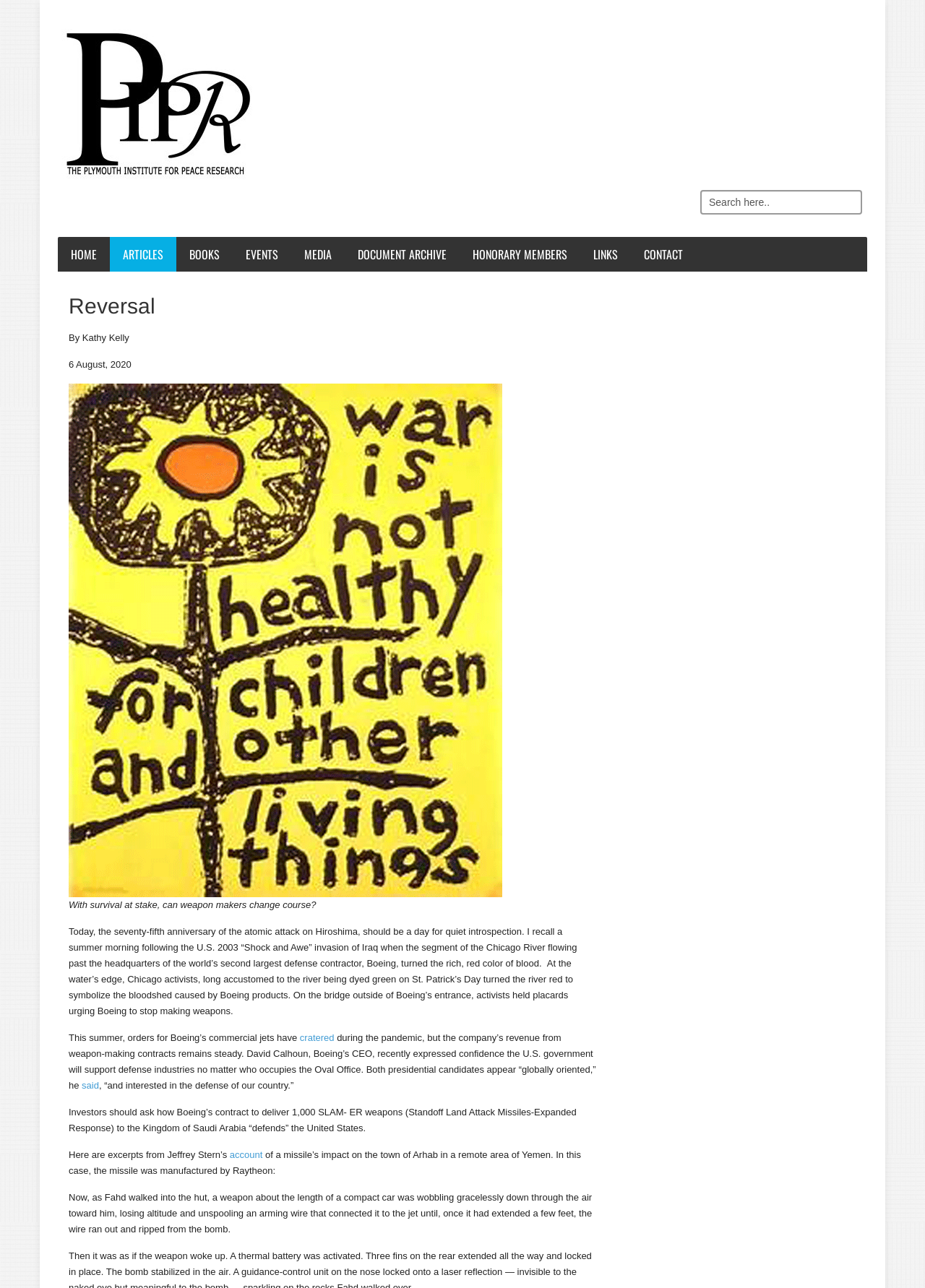Please specify the bounding box coordinates in the format (top-left x, top-left y, bottom-right x, bottom-right y), with all values as floating point numbers between 0 and 1. Identify the bounding box of the UI element described by: account

[0.248, 0.892, 0.284, 0.901]